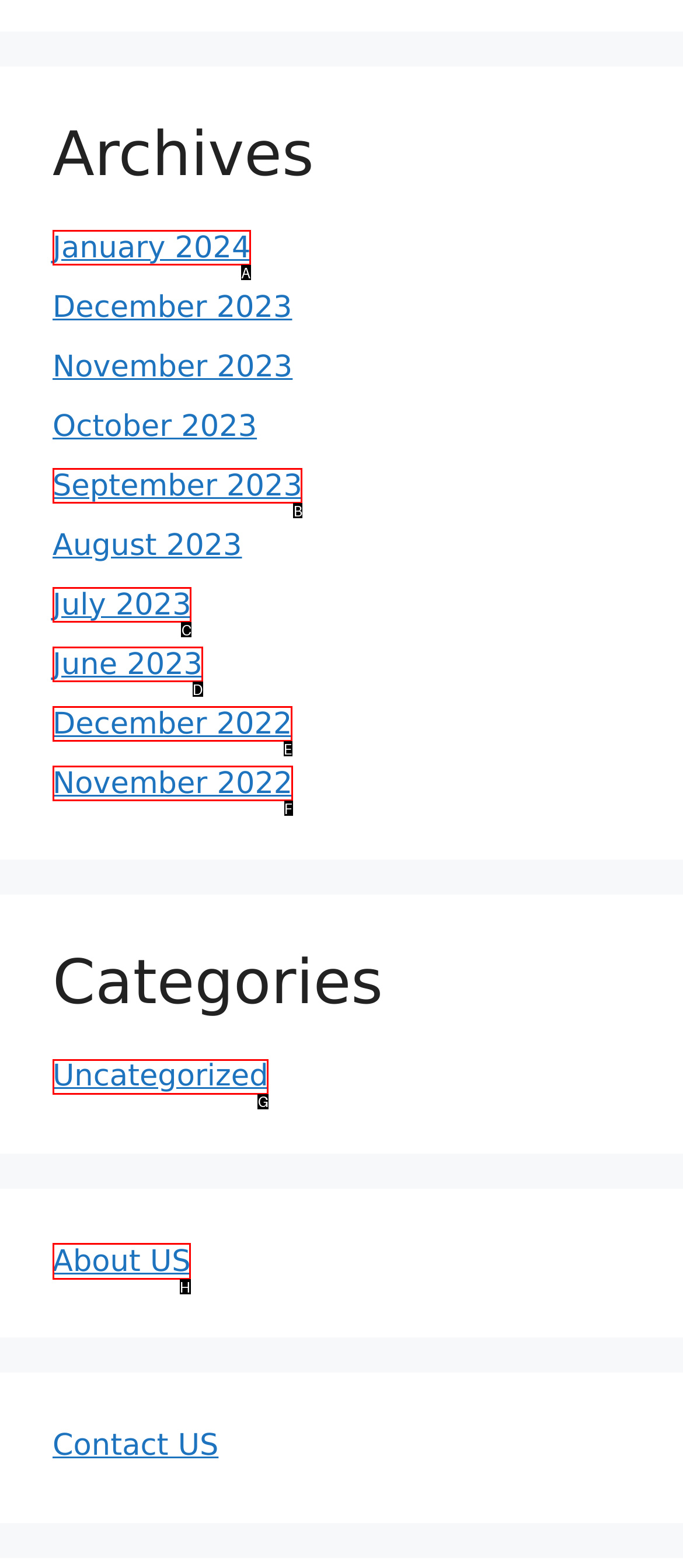Indicate the HTML element that should be clicked to perform the task: visit about us page Reply with the letter corresponding to the chosen option.

H